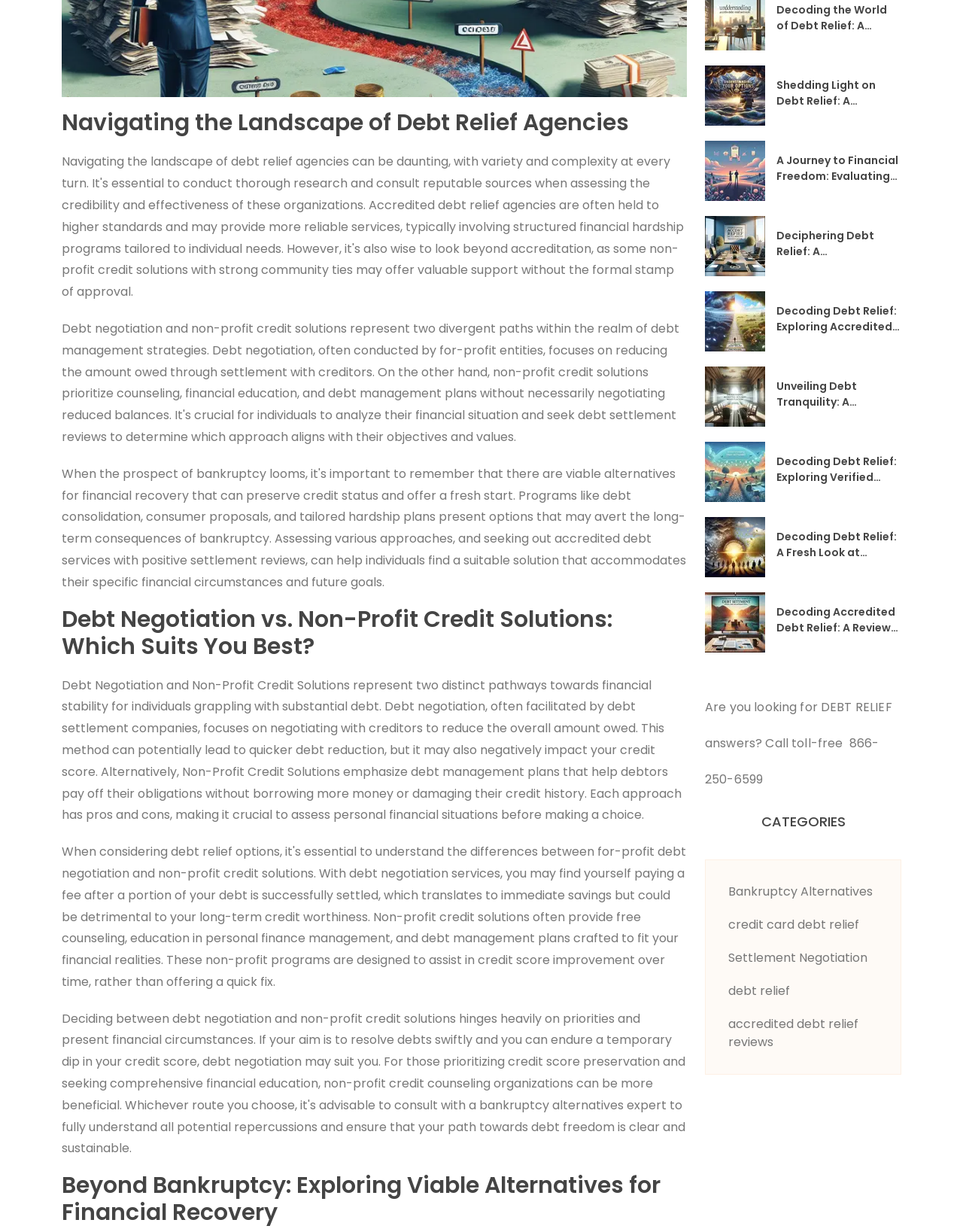Could you provide the bounding box coordinates for the portion of the screen to click to complete this instruction: "Explore the article about shedding light on debt relief"?

[0.806, 0.063, 0.935, 0.089]